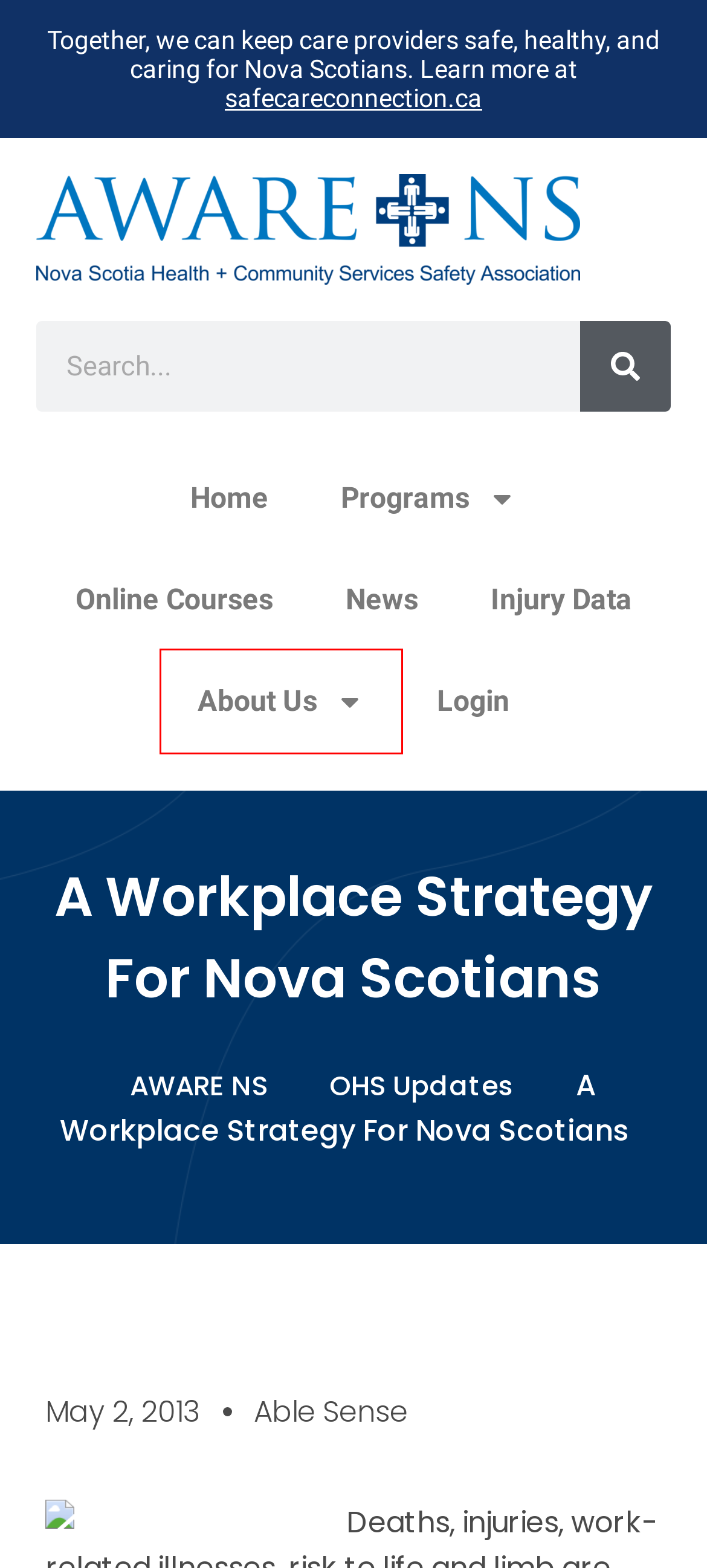Analyze the webpage screenshot with a red bounding box highlighting a UI element. Select the description that best matches the new webpage after clicking the highlighted element. Here are the options:
A. Able Sense – AWARE NS
B. May 2, 2013 – AWARE NS
C. OHS Updates – AWARE NS
D. About Us – AWARE NS
E. Injury Data – AWARE NS
F. Programs – AWARE NS
G. AWARE NS – Nova Scotia Health & Community Services Safety Association
H. News – AWARE NS

D